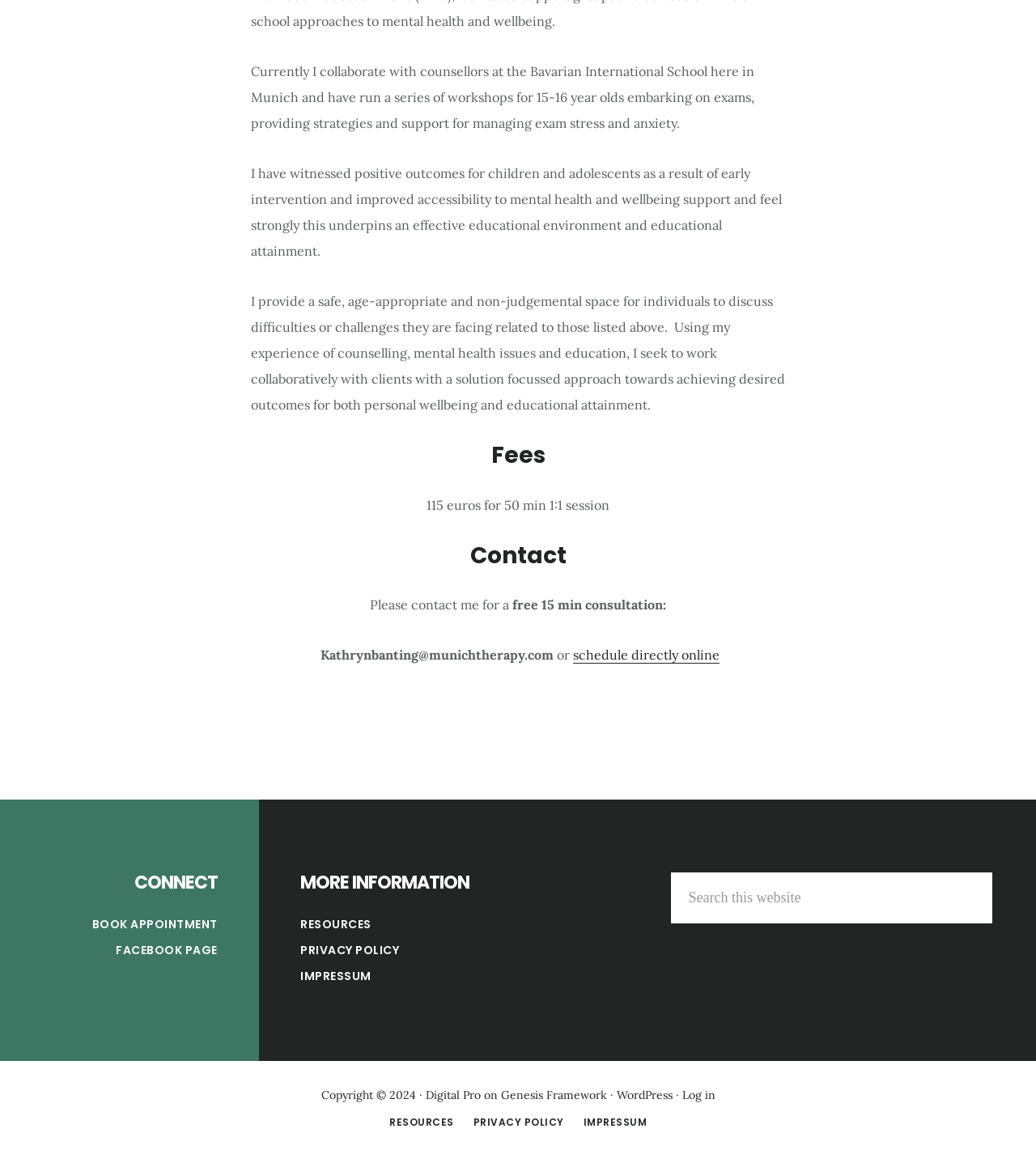What is the author's profession?
Look at the image and answer the question using a single word or phrase.

Counsellor